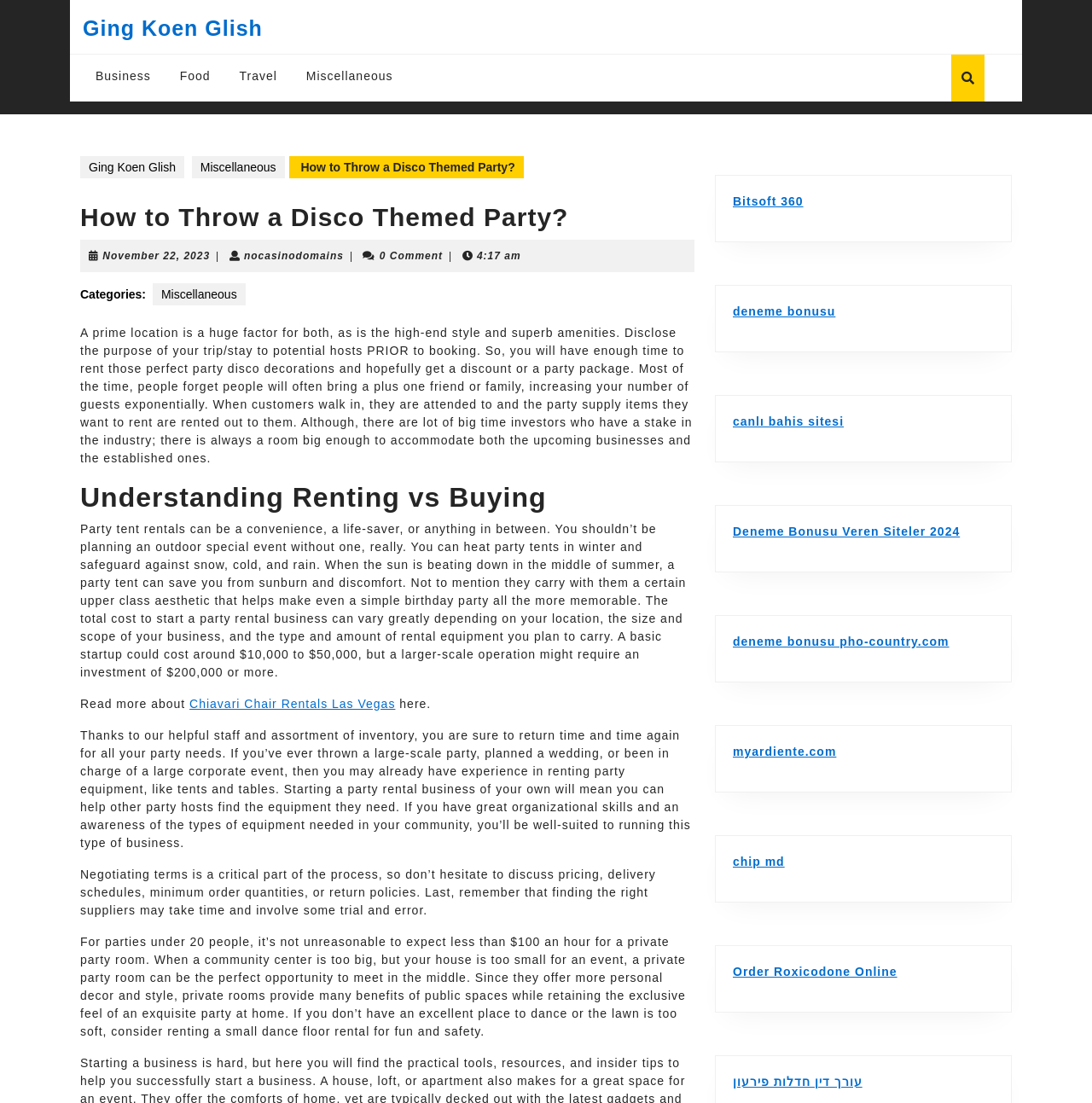What is the importance of negotiating terms in renting party equipment?
Refer to the image and give a detailed answer to the query.

Negotiating terms is crucial when renting party equipment, as it allows for discussion of pricing, delivery schedules, minimum order quantities, and return policies. This can help ensure a smooth and successful event.